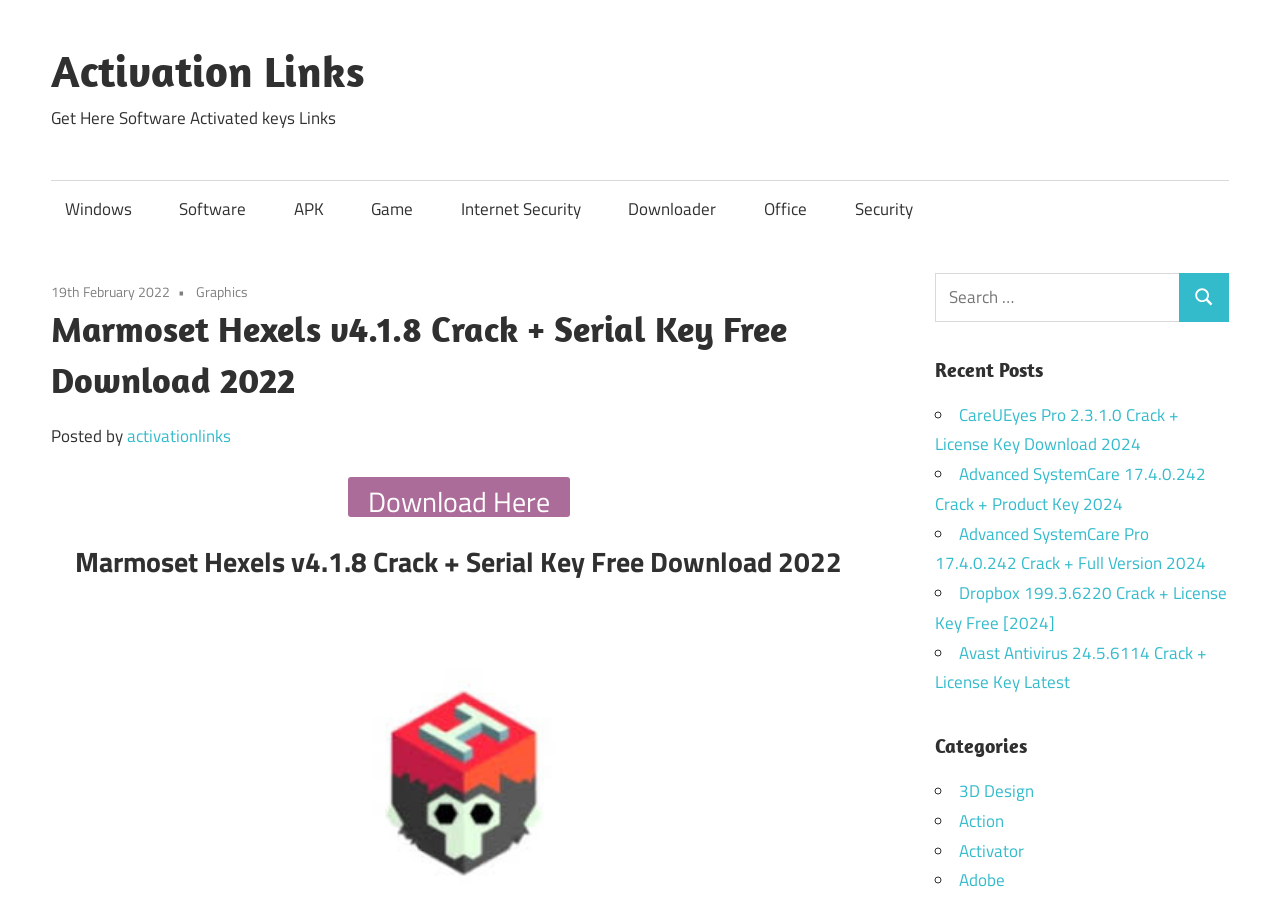Could you please study the image and provide a detailed answer to the question:
What is the purpose of the 'Download Here' button?

The 'Download Here' button is prominently displayed on the webpage, suggesting that its purpose is to allow users to download the software being discussed, which is Marmoset Hexels.